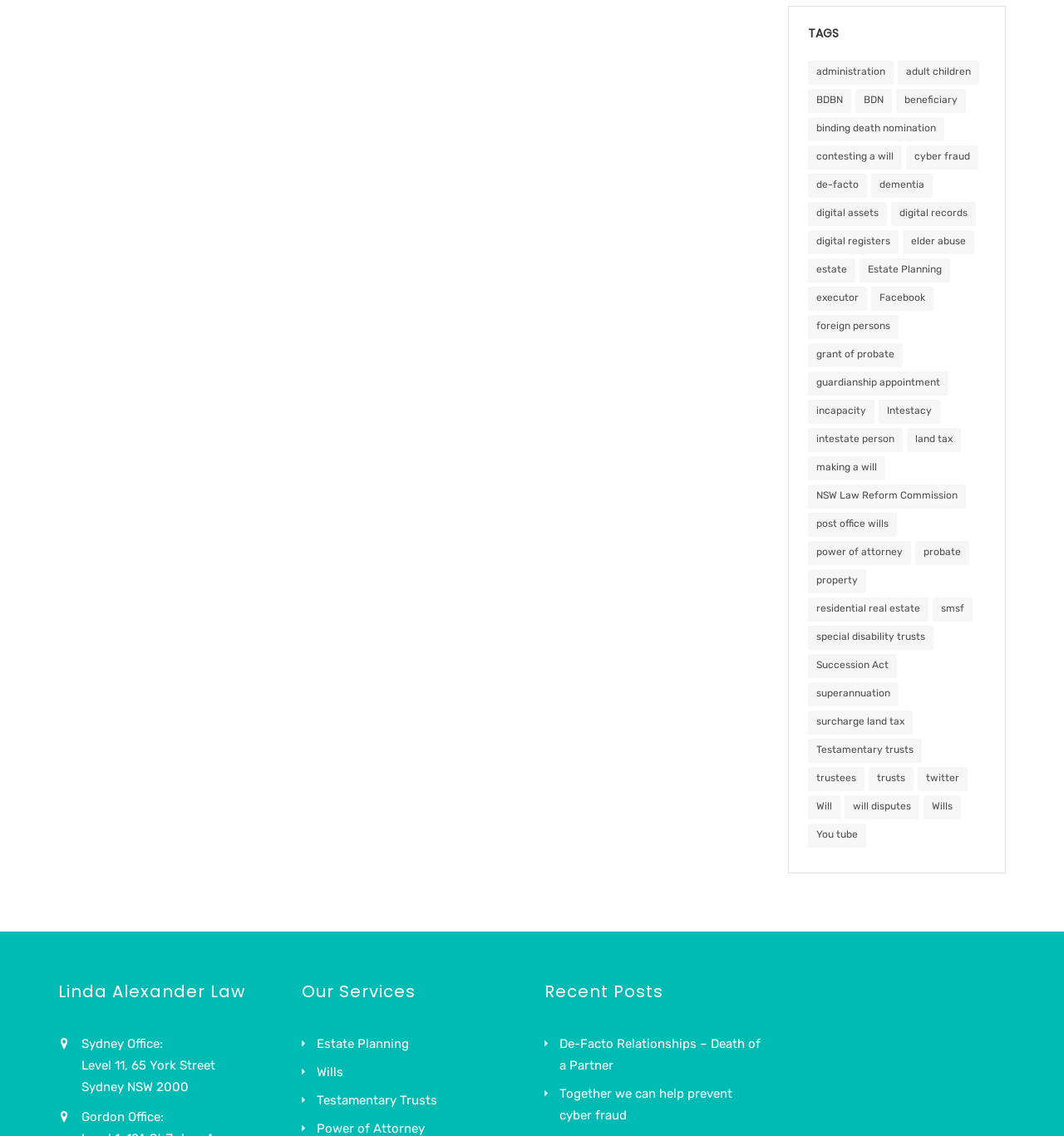Find the bounding box coordinates of the area to click in order to follow the instruction: "Explore 'TAGS'".

[0.759, 0.02, 0.927, 0.039]